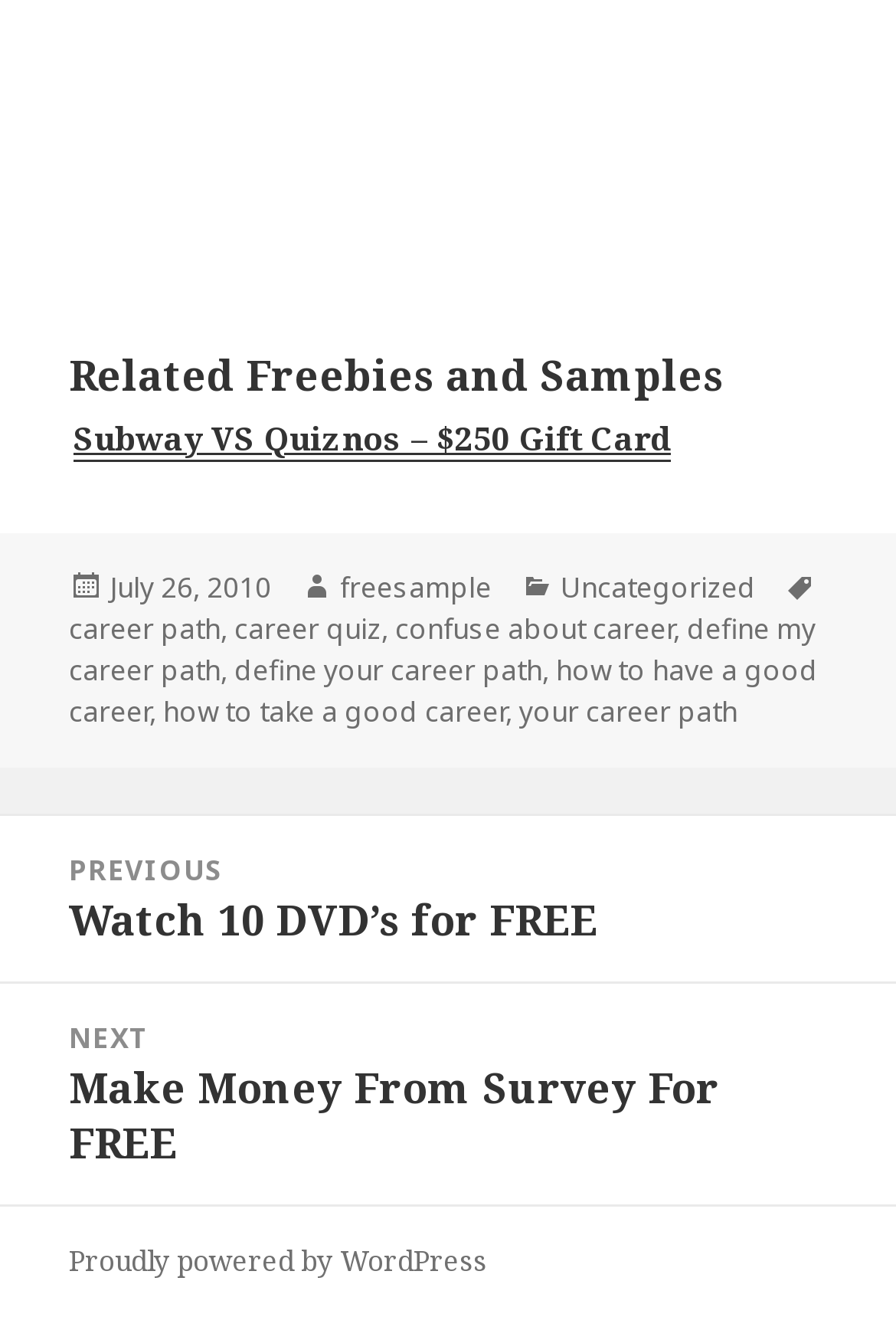Answer this question using a single word or a brief phrase:
What is the author of the post?

freesample